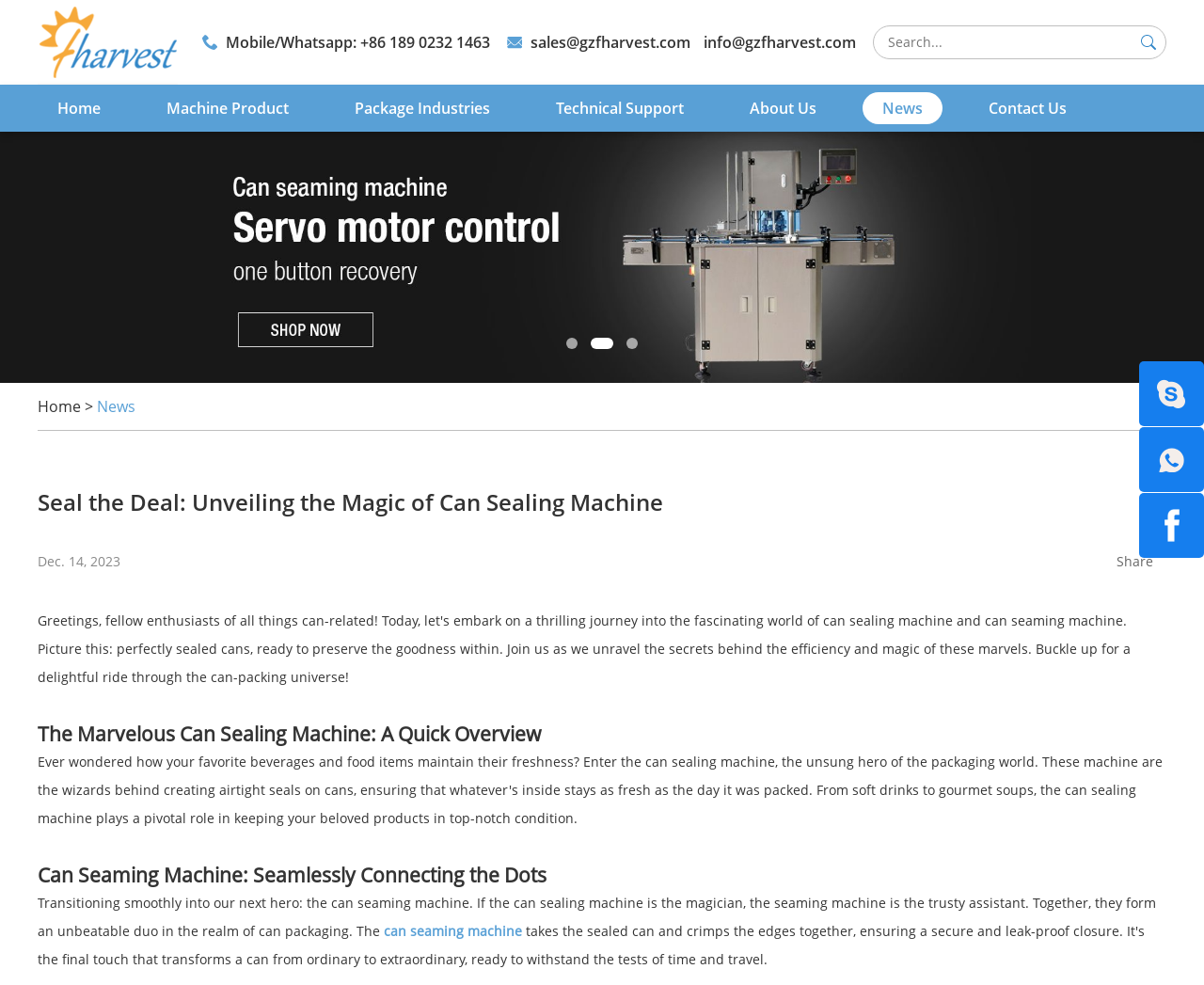Using the provided element description: "News", identify the bounding box coordinates. The coordinates should be four floats between 0 and 1 in the order [left, top, right, bottom].

[0.08, 0.402, 0.112, 0.423]